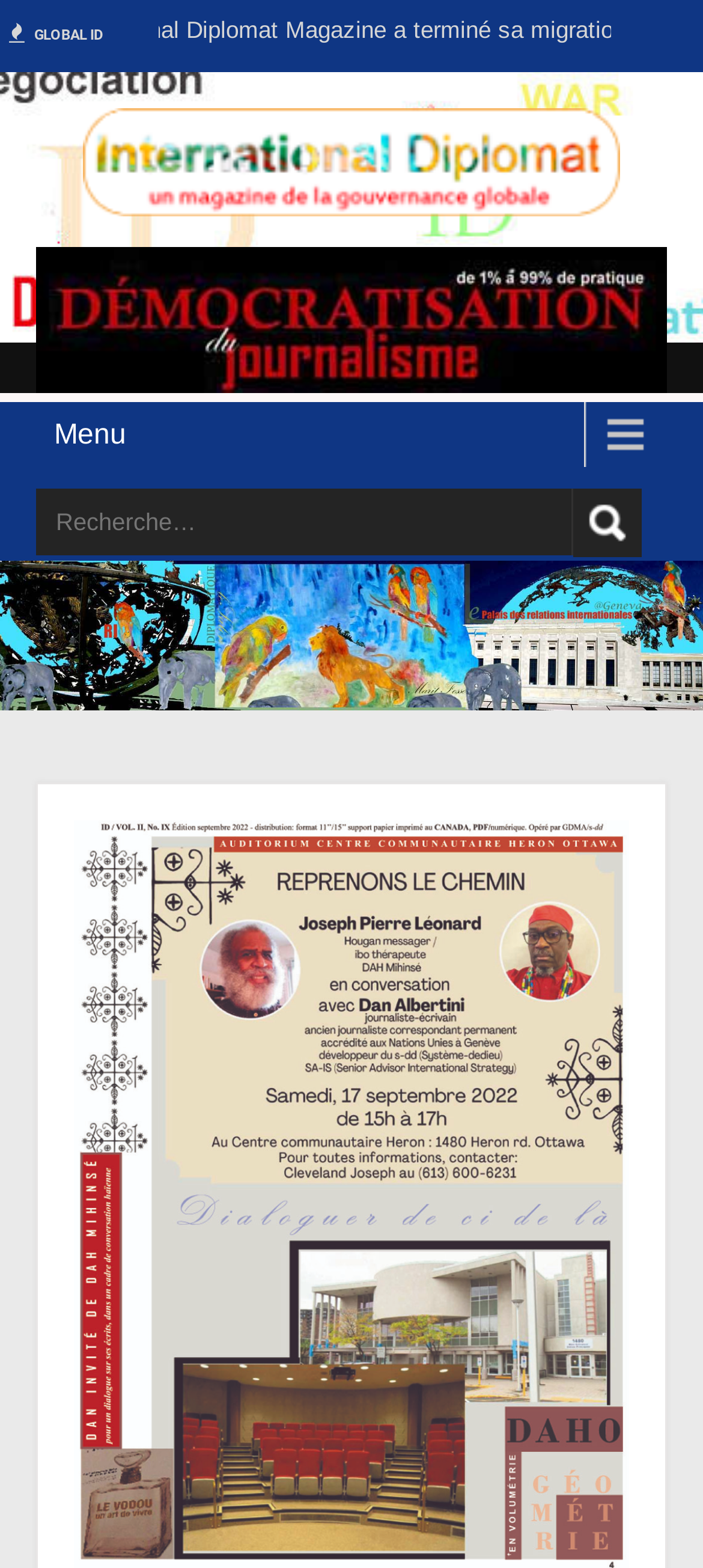Explain in detail what you observe on this webpage.

The webpage appears to be the homepage of International Diplomat Global, with a focus on the 2017 V Asian Games in Ashgabat. At the top left corner, there is a static text "GLOBAL ID". 

Below the "GLOBAL ID" text, there is a horizontal banner that spans almost the entire width of the page, containing a link and an image. The image is positioned above the link. 

To the right of the banner, there is a complementary section that occupies a significant portion of the page. This section contains a large image that takes up most of its space.

Below the banner, there are three elements aligned horizontally. On the left, there is a link labeled "Menu". Next to it, there is a search bar with a search box and a button. The search box occupies most of the search bar's width, with the button positioned to its right.

Overall, the webpage has a simple and organized layout, with a clear emphasis on the Asian Games and the International Diplomat Global brand.